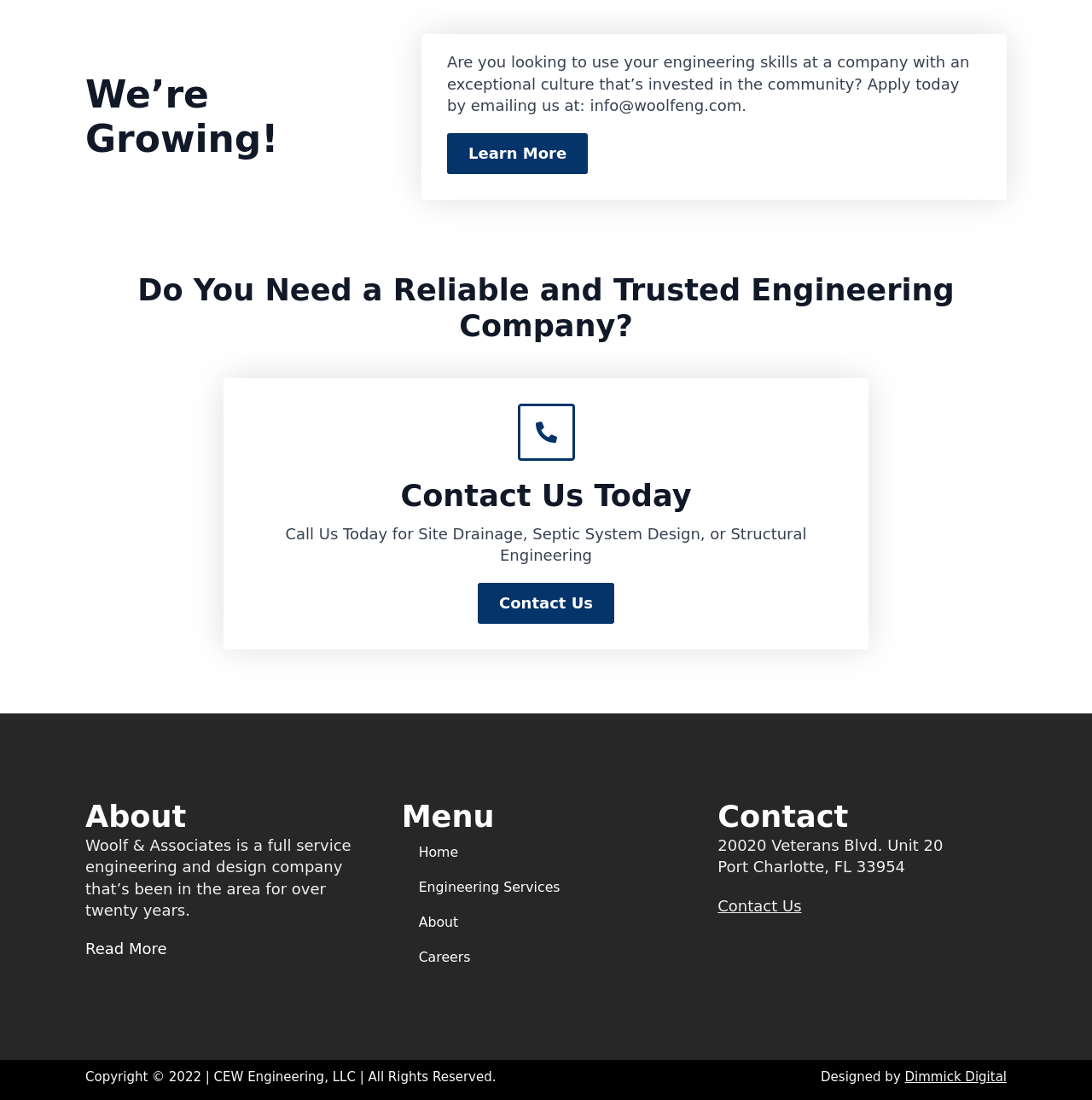Using the element description Party, predict the bounding box coordinates for the UI element. Provide the coordinates in (top-left x, top-left y, bottom-right x, bottom-right y) format with values ranging from 0 to 1.

None